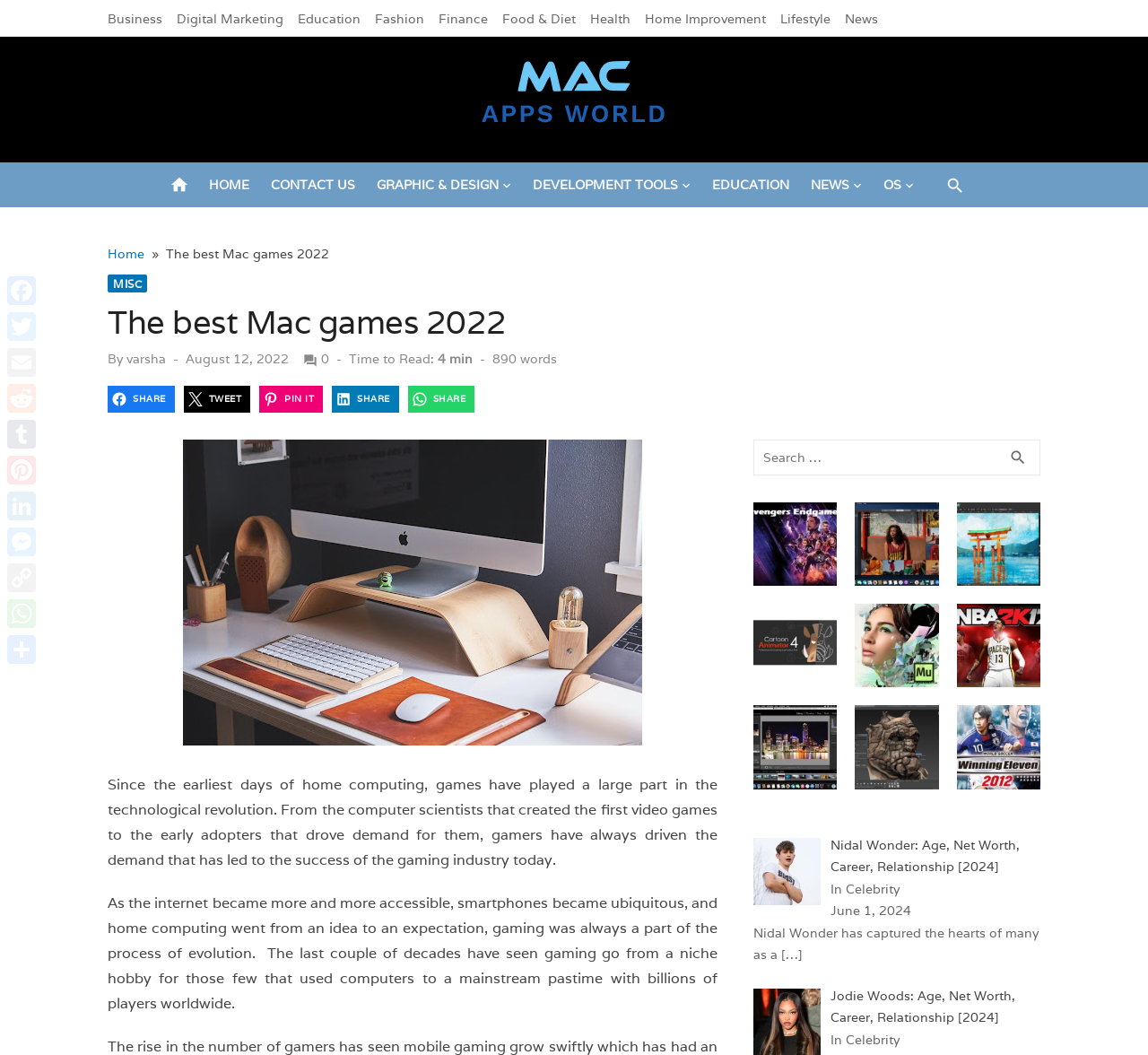Determine the bounding box coordinates for the element that should be clicked to follow this instruction: "Search for something". The coordinates should be given as four float numbers between 0 and 1, in the format [left, top, right, bottom].

[0.656, 0.416, 0.906, 0.45]